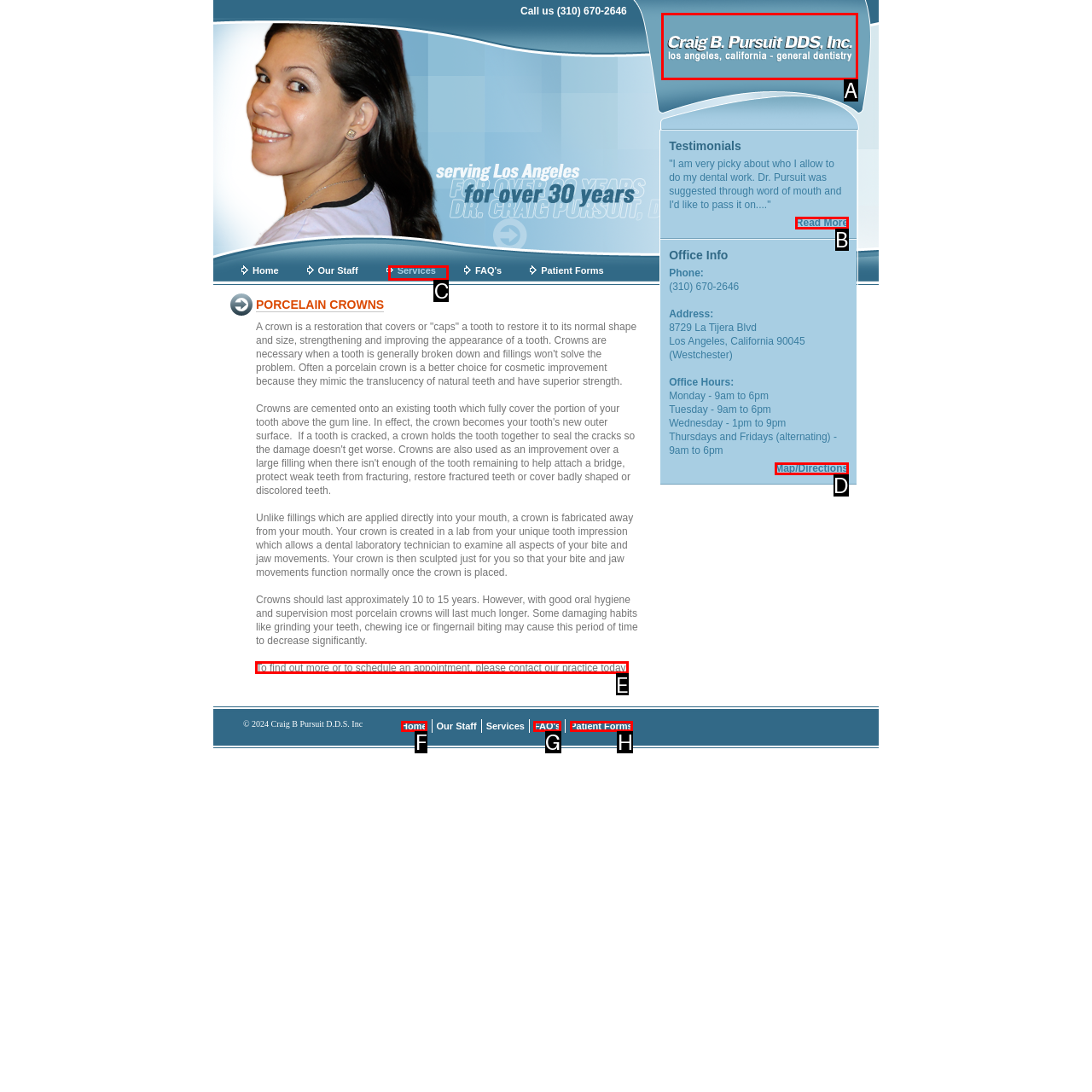Determine which HTML element should be clicked for this task: Contact the practice
Provide the option's letter from the available choices.

E